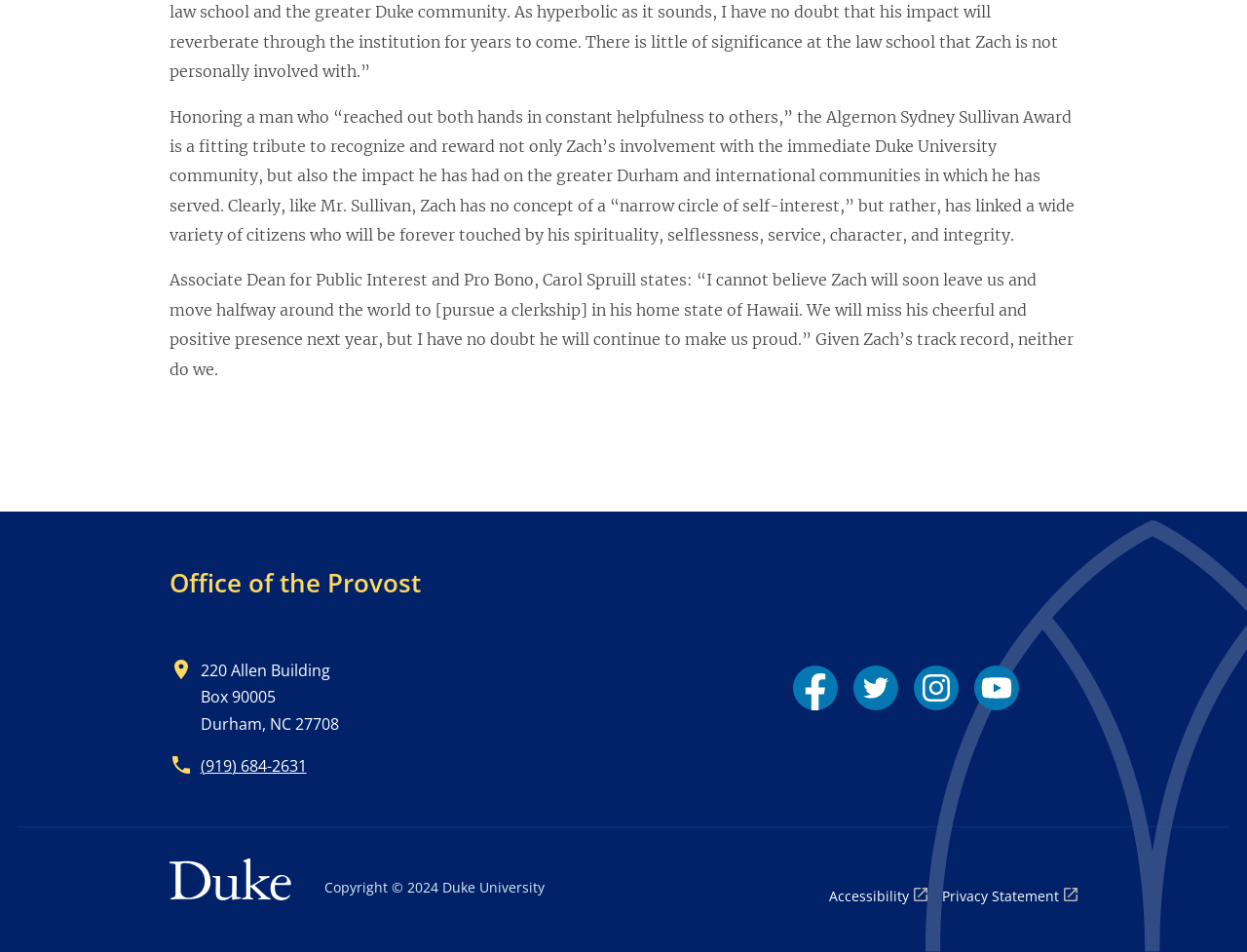Please locate the clickable area by providing the bounding box coordinates to follow this instruction: "Click the Office of the Provost link".

[0.136, 0.592, 0.864, 0.633]